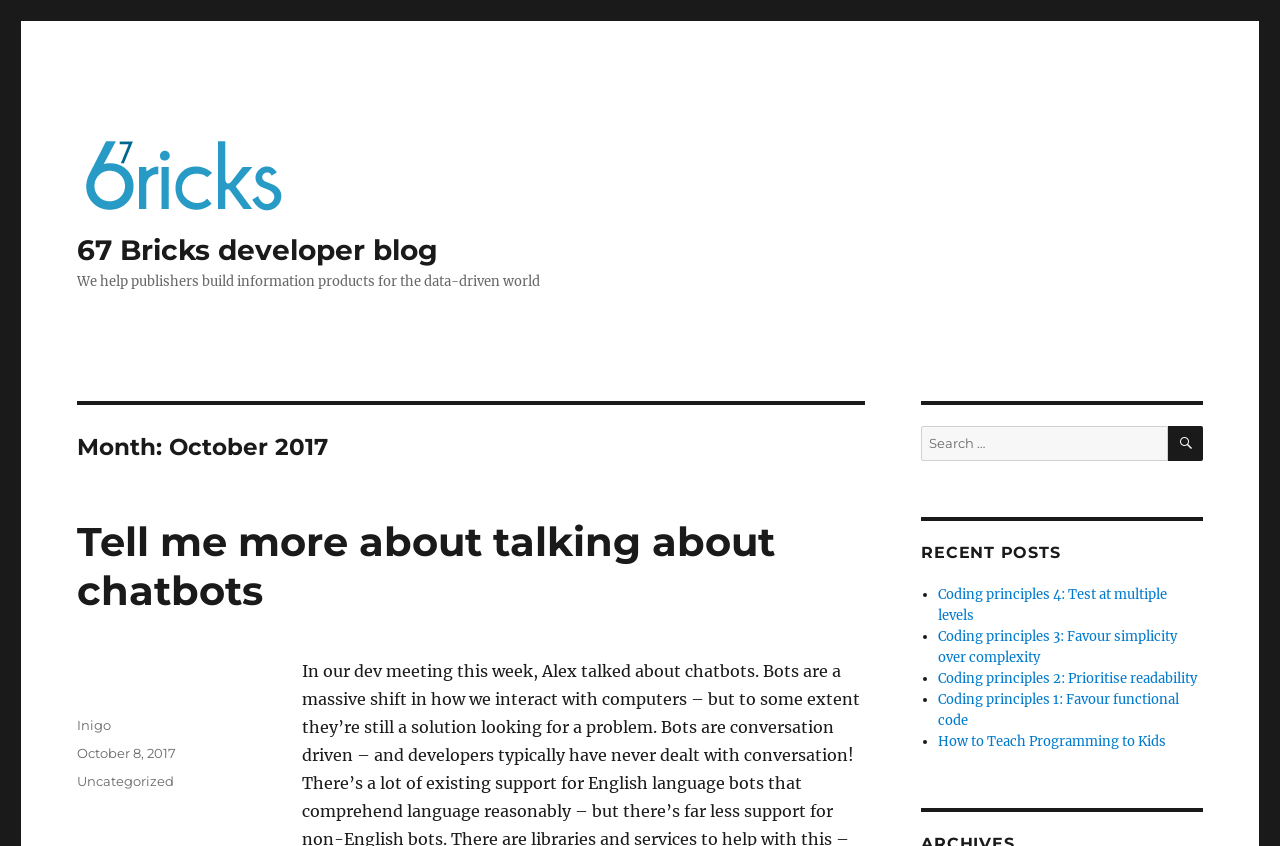Determine the bounding box coordinates for the area that needs to be clicked to fulfill this task: "View the author's profile". The coordinates must be given as four float numbers between 0 and 1, i.e., [left, top, right, bottom].

[0.06, 0.848, 0.087, 0.866]